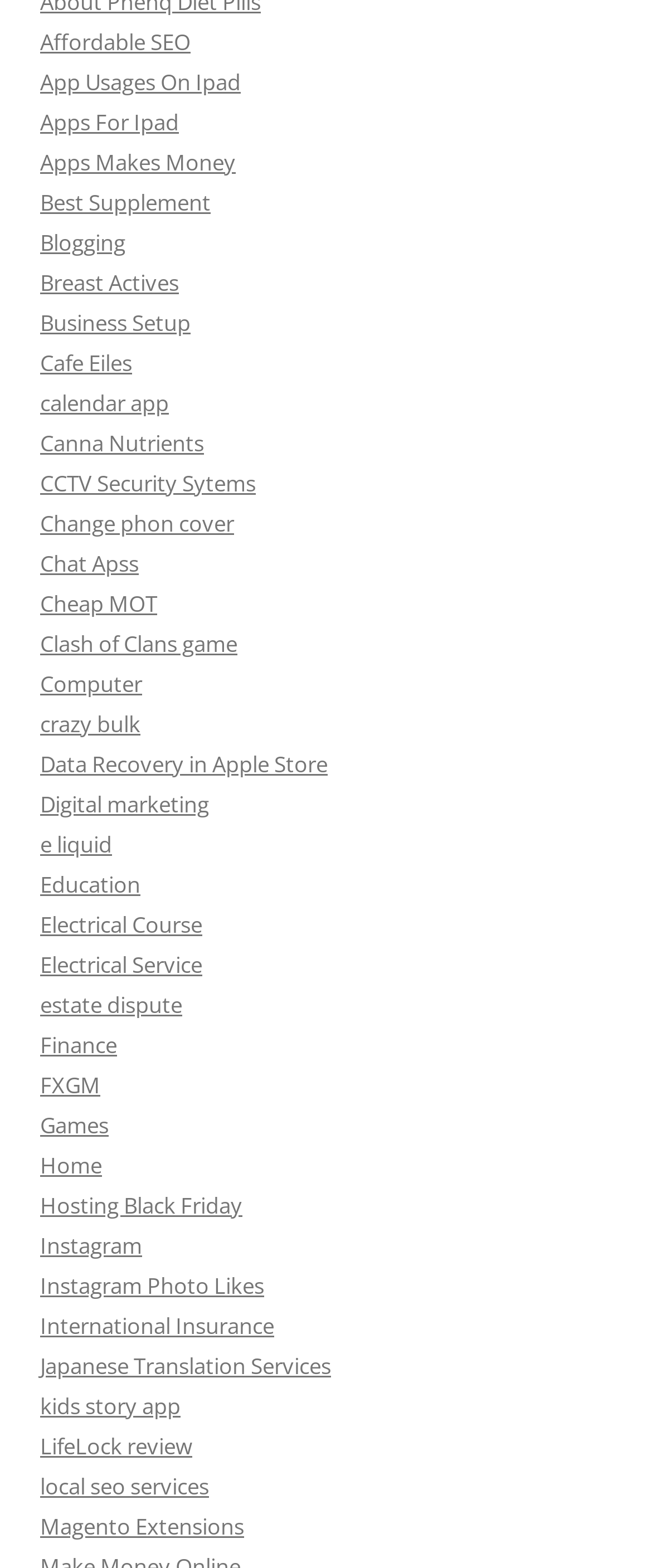Provide a brief response in the form of a single word or phrase:
How many links are related to business or finance?

At least 5